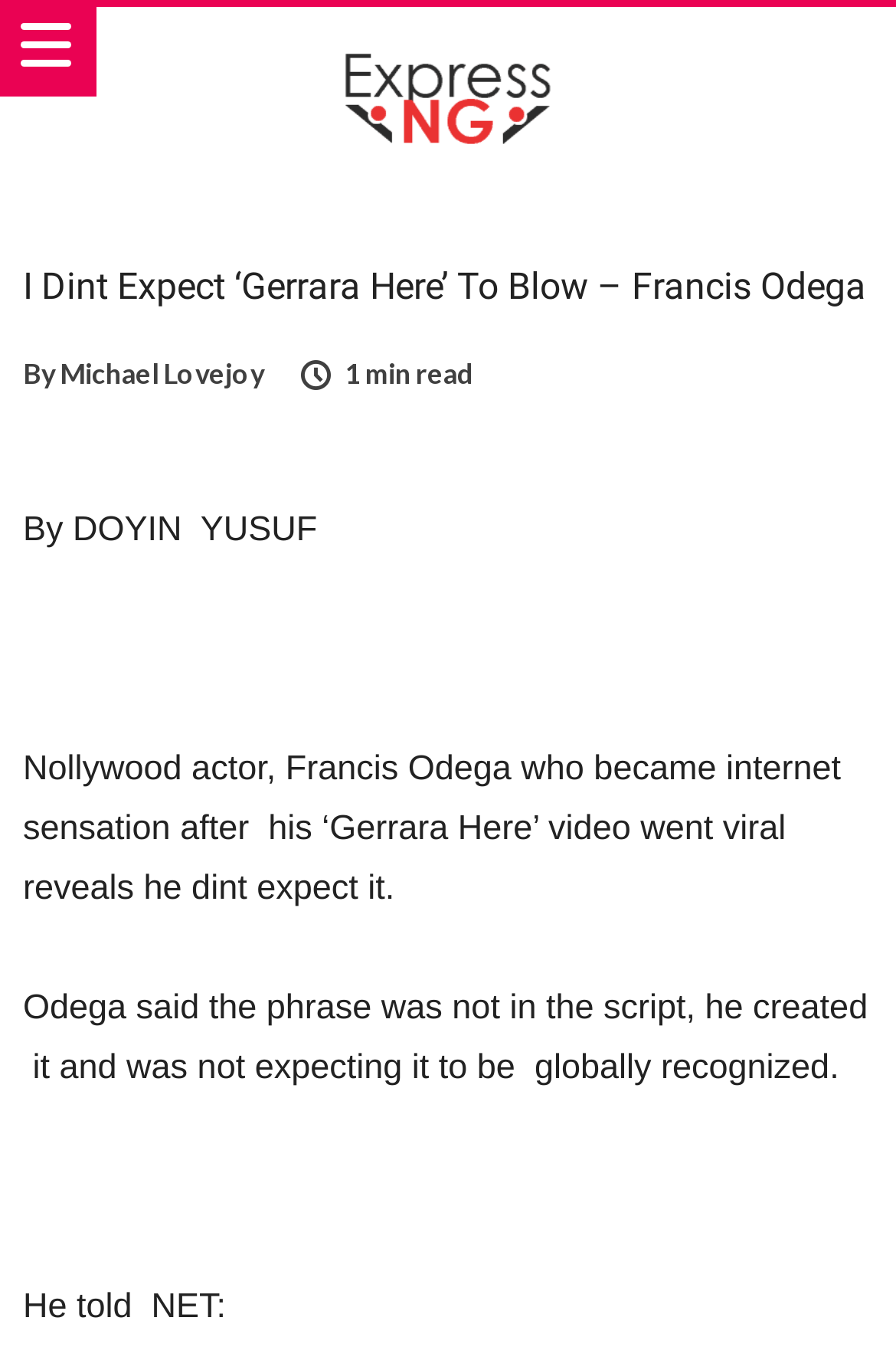What was Francis Odega's expectation about the 'Gerrara Here' video? Refer to the image and provide a one-word or short phrase answer.

He didn't expect it